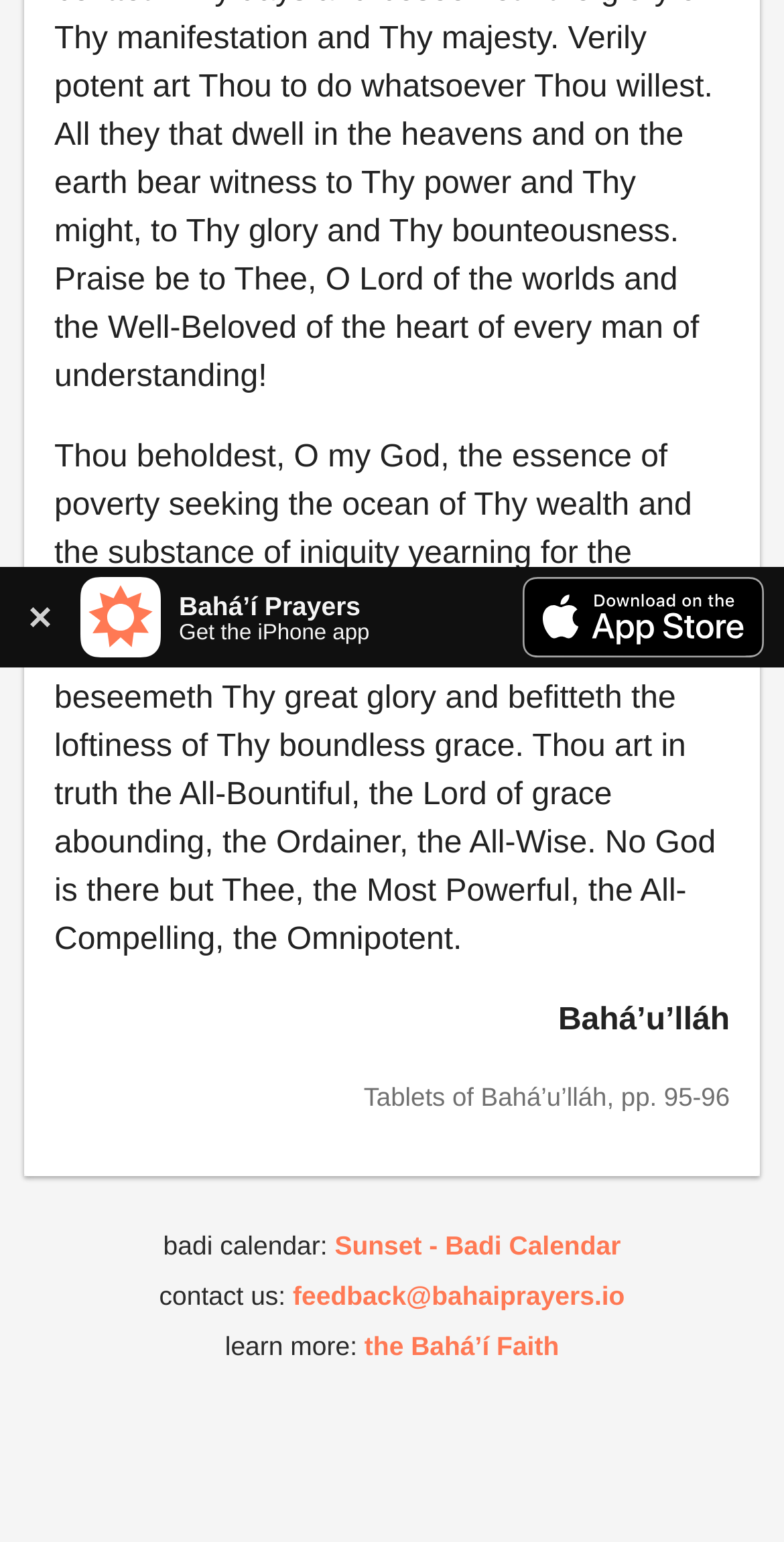Identify the bounding box of the UI element described as follows: "feedback@bahaiprayers.io". Provide the coordinates as four float numbers in the range of 0 to 1 [left, top, right, bottom].

[0.374, 0.831, 0.797, 0.85]